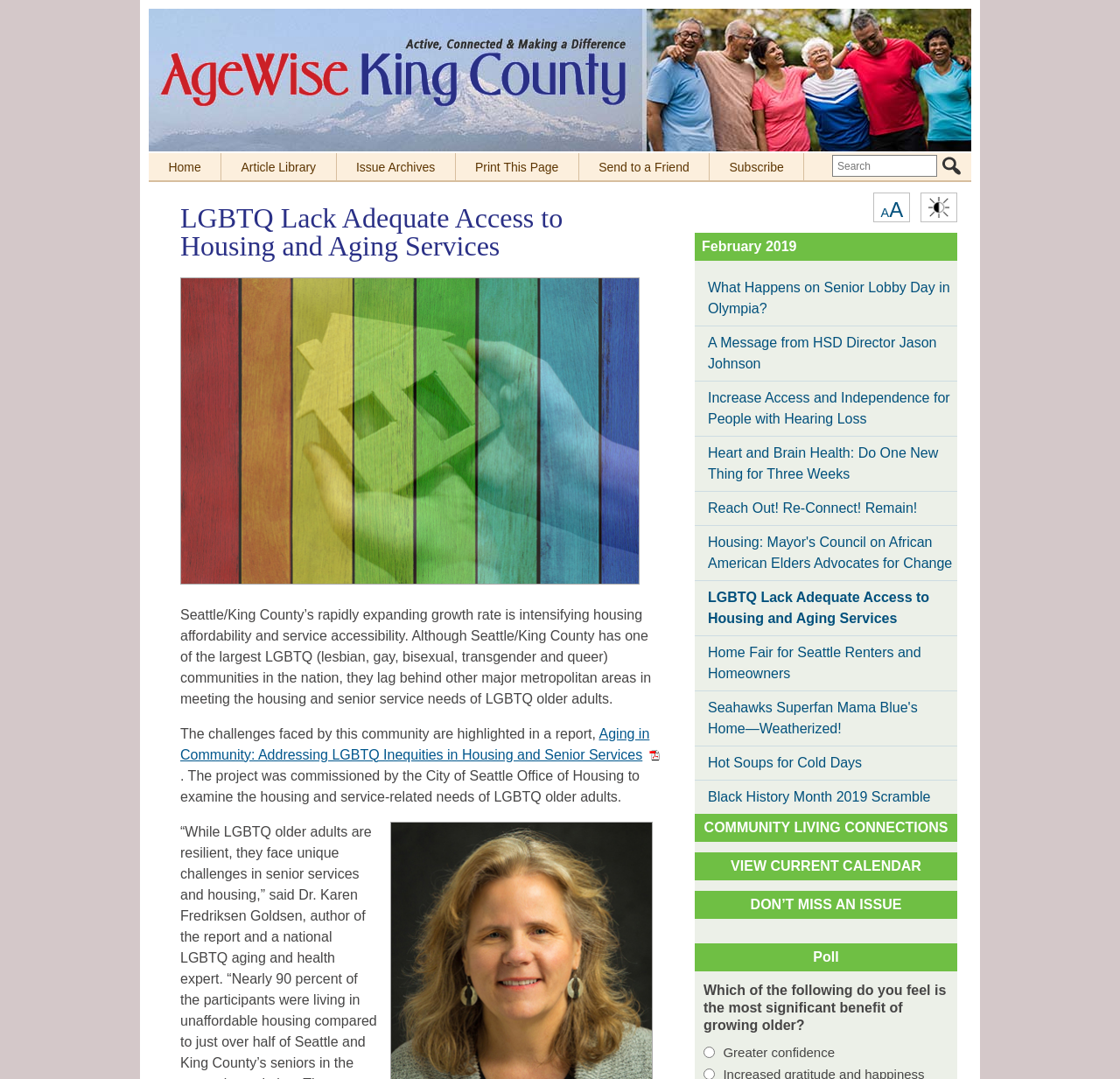What is the date of the article 'What Happens on Senior Lobby Day in Olympia?'?
Refer to the image and give a detailed answer to the query.

The article 'What Happens on Senior Lobby Day in Olympia?' is listed under the 'opens link in new tab/window' section, and its date is specified as February 2019. This indicates that the article was published in February 2019.